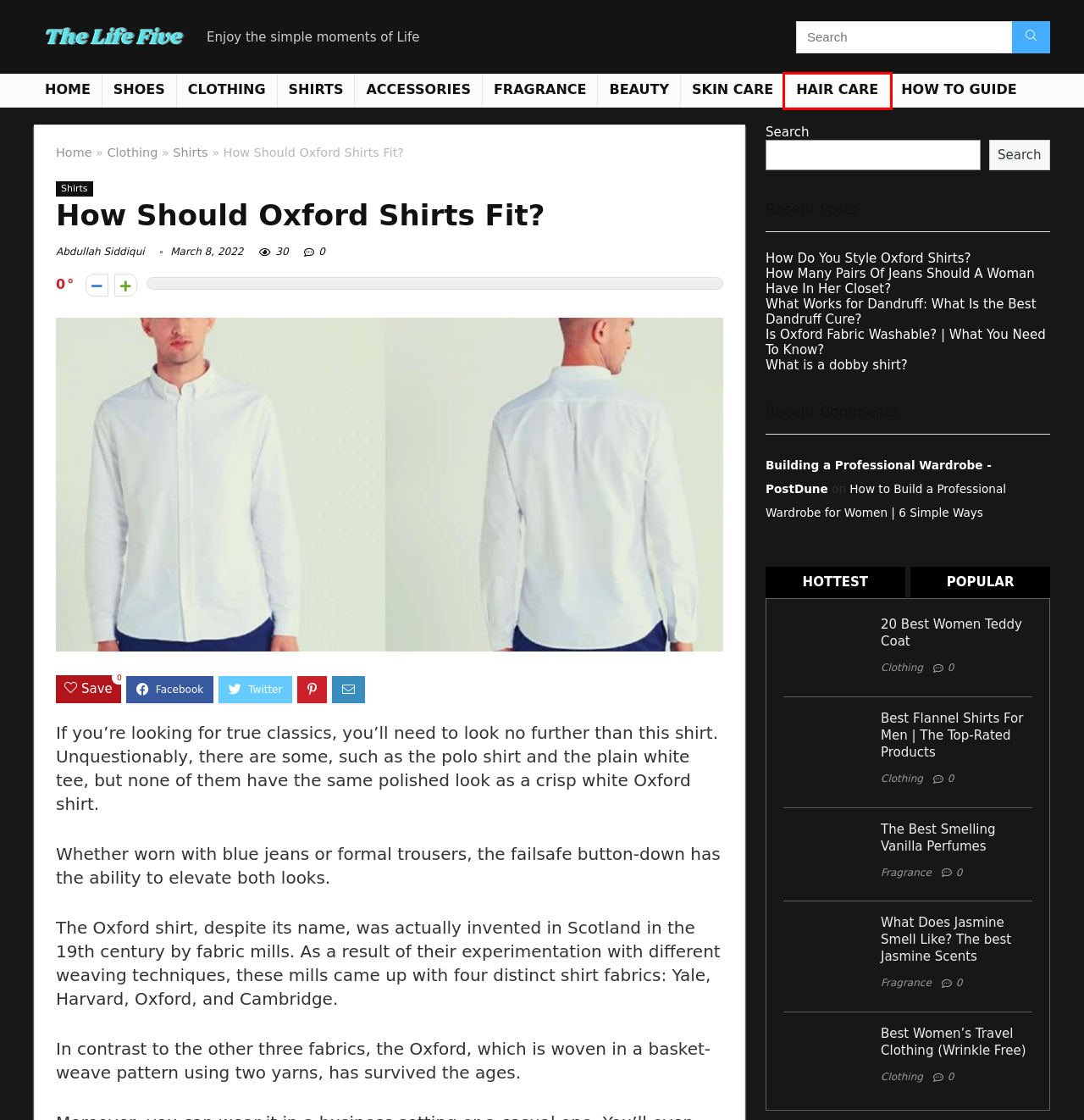Analyze the webpage screenshot with a red bounding box highlighting a UI element. Select the description that best matches the new webpage after clicking the highlighted element. Here are the options:
A. Hair Care - Life Style
B. What Works for Dandruff: What Is the Best Dandruff Cure? - Life Style
C. How to Build a Professional Wardrobe for Women | 6 Simple Ways - Life Style
D. How To Guide - Life Style
E. What Does Jasmine Smell Like? The best Jasmine Scents - Life Style
F. Clothing - Life Style
G. What is a dobby shirt? - Life Style
H. Shoes - Life Style

A